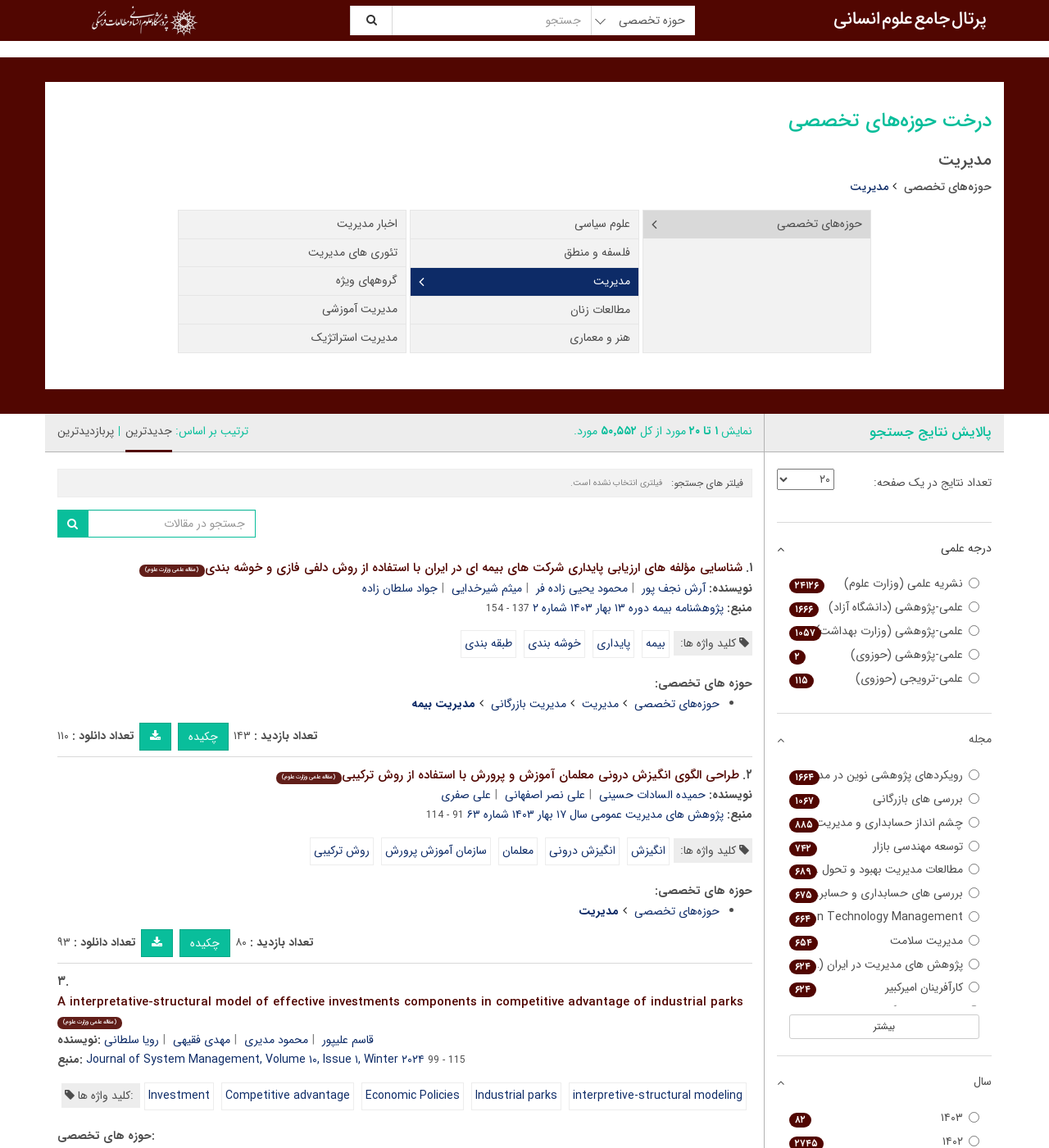What is the title of the first article?
Based on the screenshot, give a detailed explanation to answer the question.

I found the title of the first article by looking at the heading element inside the article element, which is 'شناسایی مؤلفه های ارزیابی پایداری شرکت های بیمه ای در ایران با استفاده از روش دلفی فازی و خوشه بندی'.